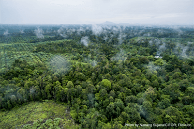What is hinted at by the patches of open land?
Please provide a comprehensive answer based on the information in the image.

The patches of open land are hinted to be a result of agricultural practices or land management efforts in the region, suggesting that the area is not only a natural habitat but also has human activities taking place.